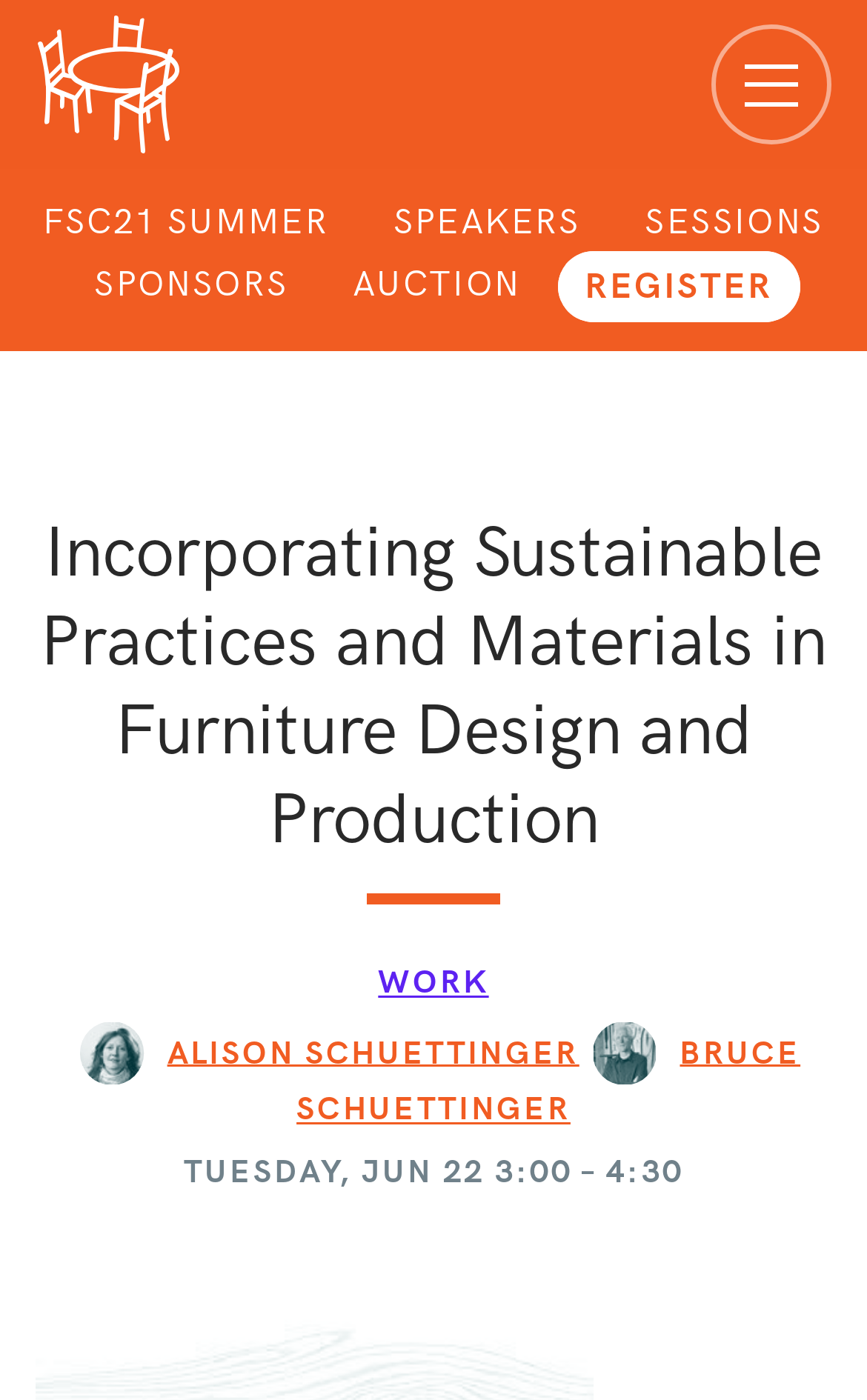Refer to the image and provide an in-depth answer to the question: 
How many links are there under the 'WORK' section?

I counted the number of links under the 'WORK' section, which are 'WORK', 'ALISON SCHUETTINGER', and 'BRUCE SCHUETTINGER'.